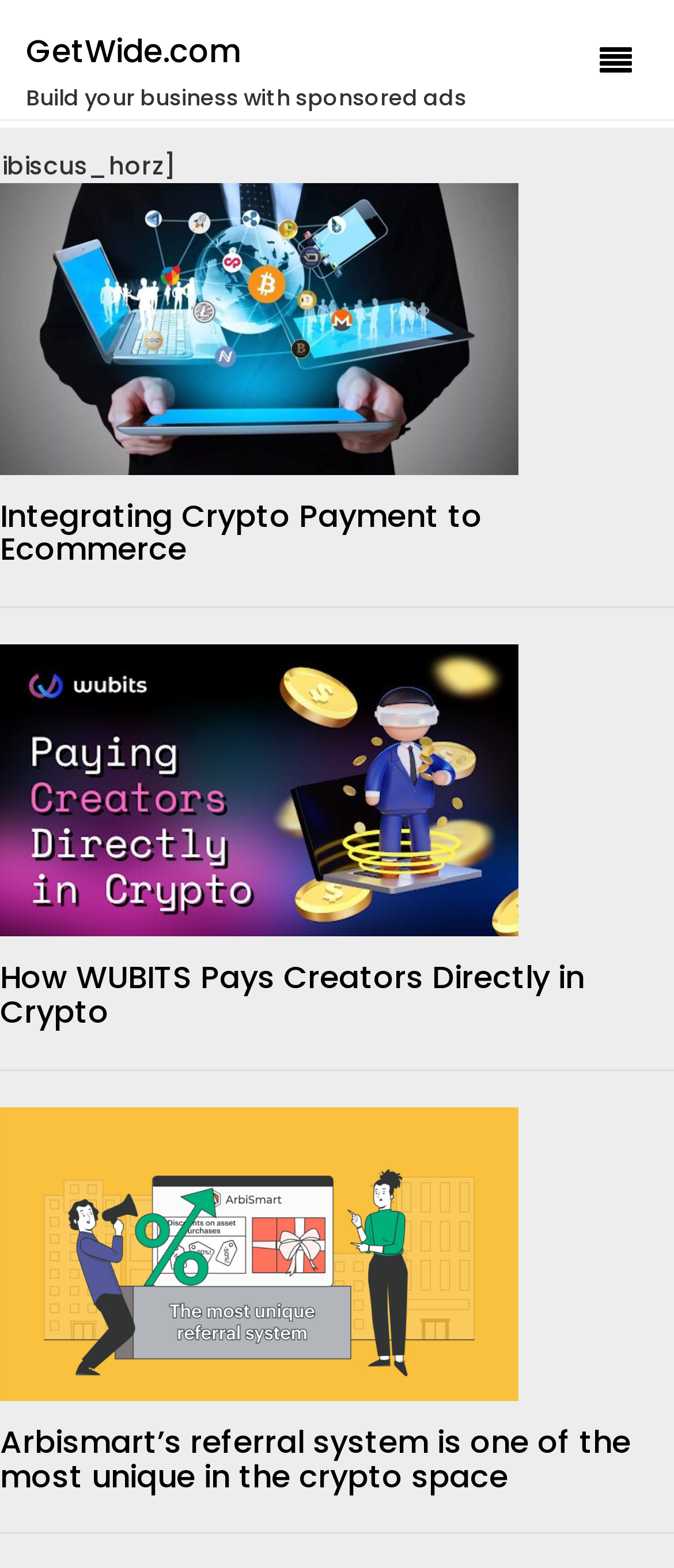Please provide the main heading of the webpage content.

Get the latest news on the hottest trends in the computer world!